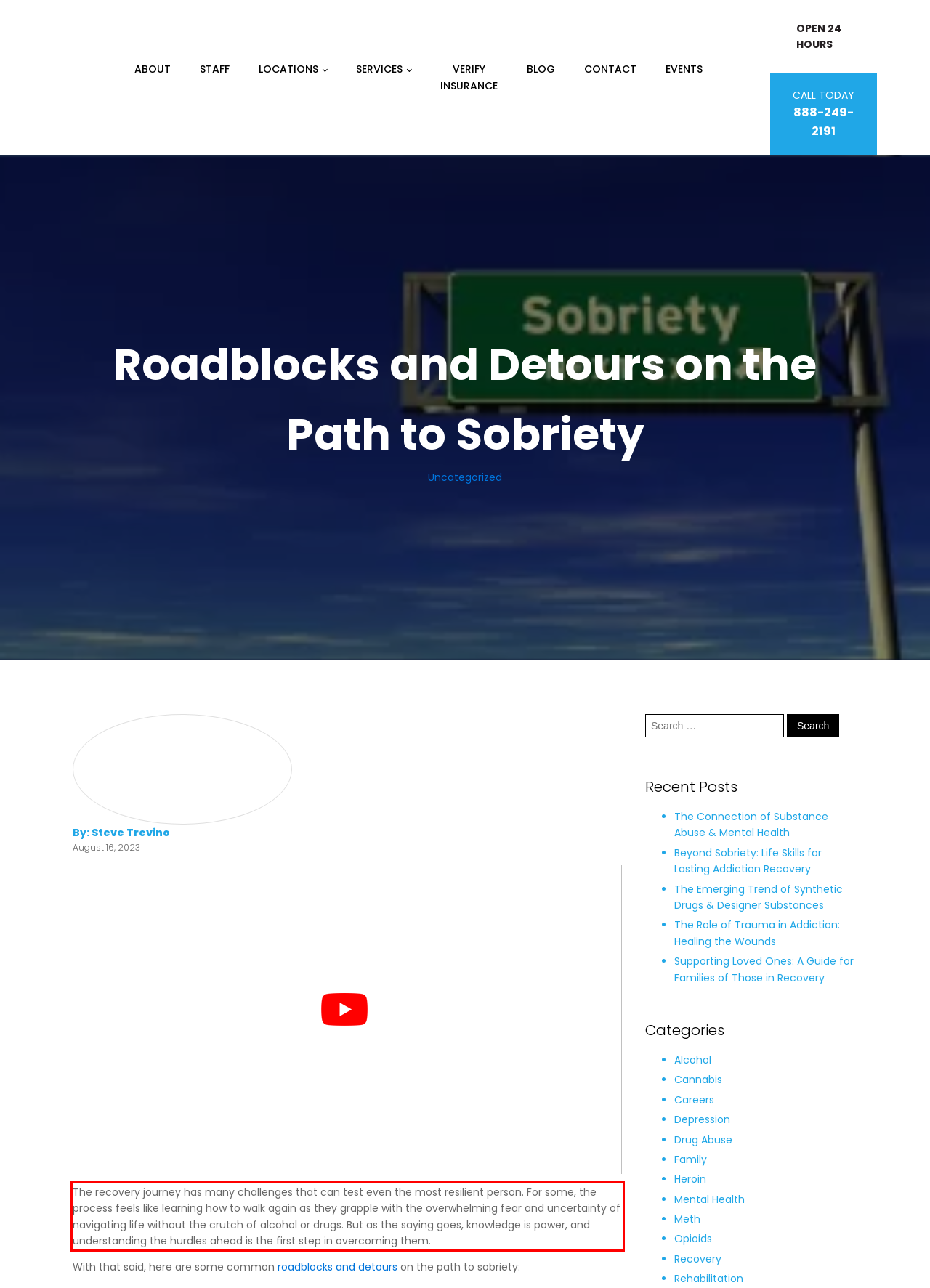You are presented with a screenshot containing a red rectangle. Extract the text found inside this red bounding box.

The recovery journey has many challenges that can test even the most resilient person. For some, the process feels like learning how to walk again as they grapple with the overwhelming fear and uncertainty of navigating life without the crutch of alcohol or drugs. But as the saying goes, knowledge is power, and understanding the hurdles ahead is the first step in overcoming them.